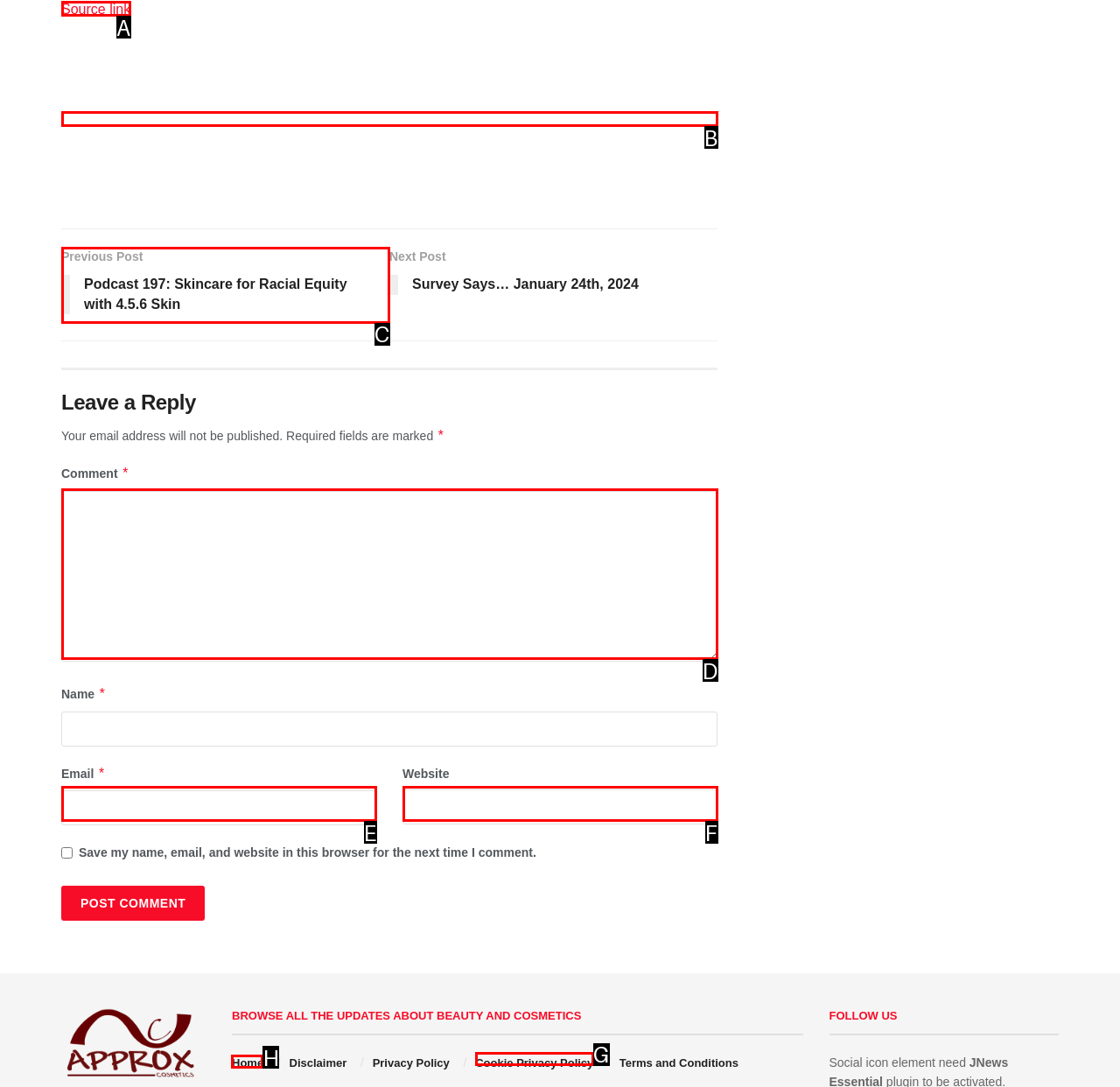Determine which UI element I need to click to achieve the following task: Click the 'Home' link Provide your answer as the letter of the selected option.

H